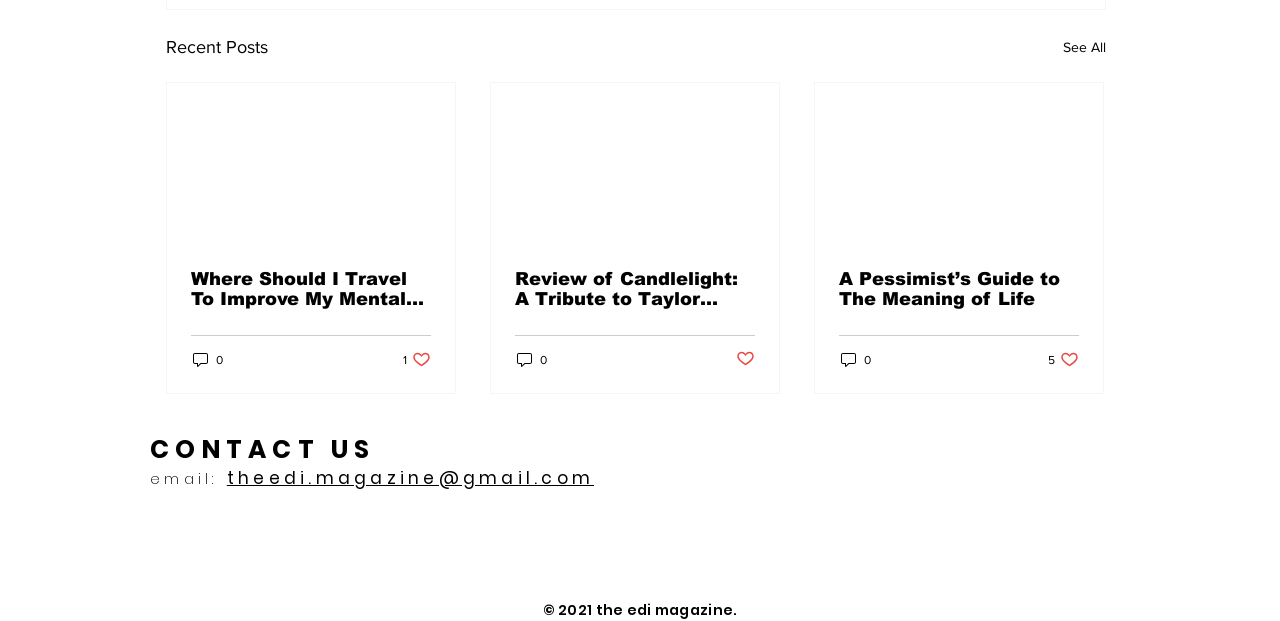Please predict the bounding box coordinates of the element's region where a click is necessary to complete the following instruction: "Click on the 'See All' link". The coordinates should be represented by four float numbers between 0 and 1, i.e., [left, top, right, bottom].

[0.83, 0.053, 0.864, 0.099]